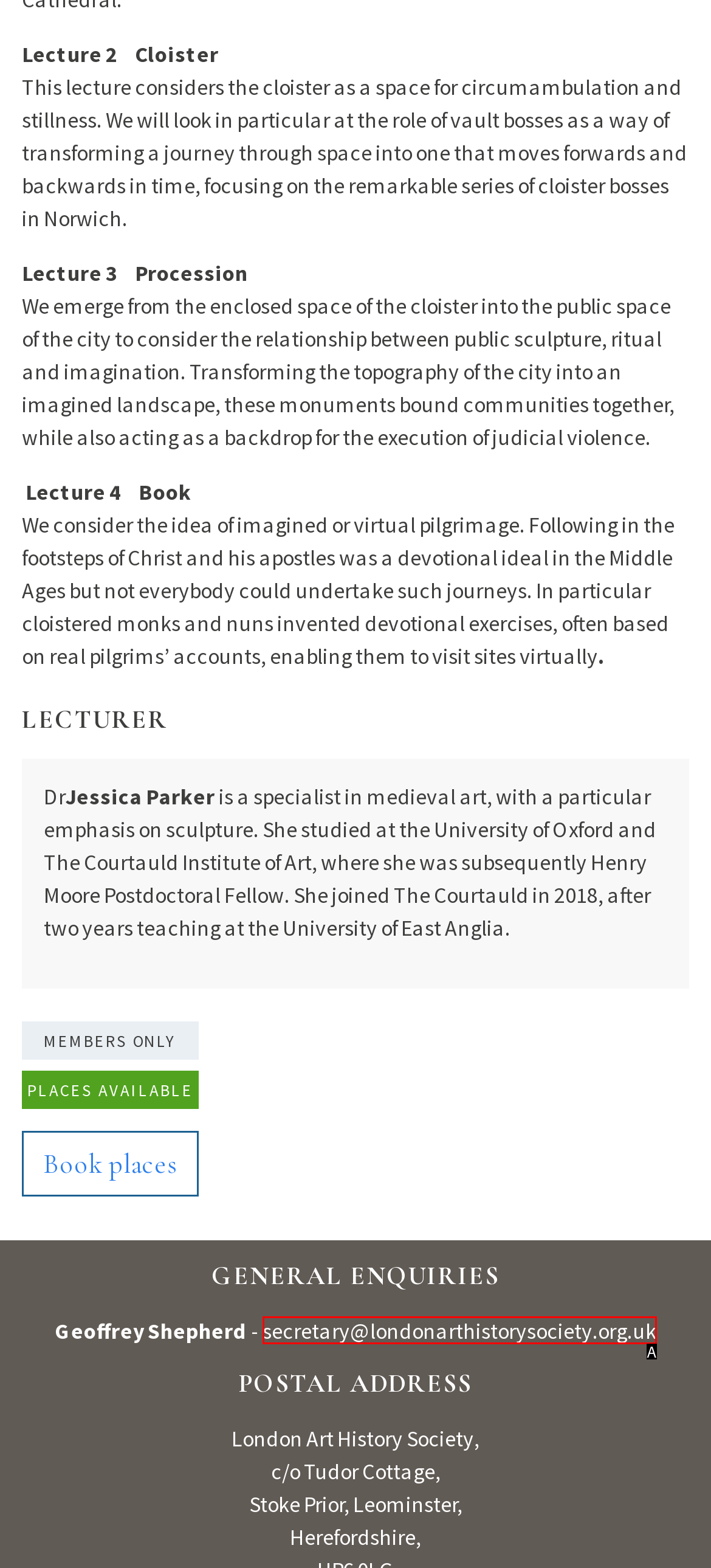Please determine which option aligns with the description: secretary@londonarthistorysociety.org.uk. Respond with the option’s letter directly from the available choices.

A